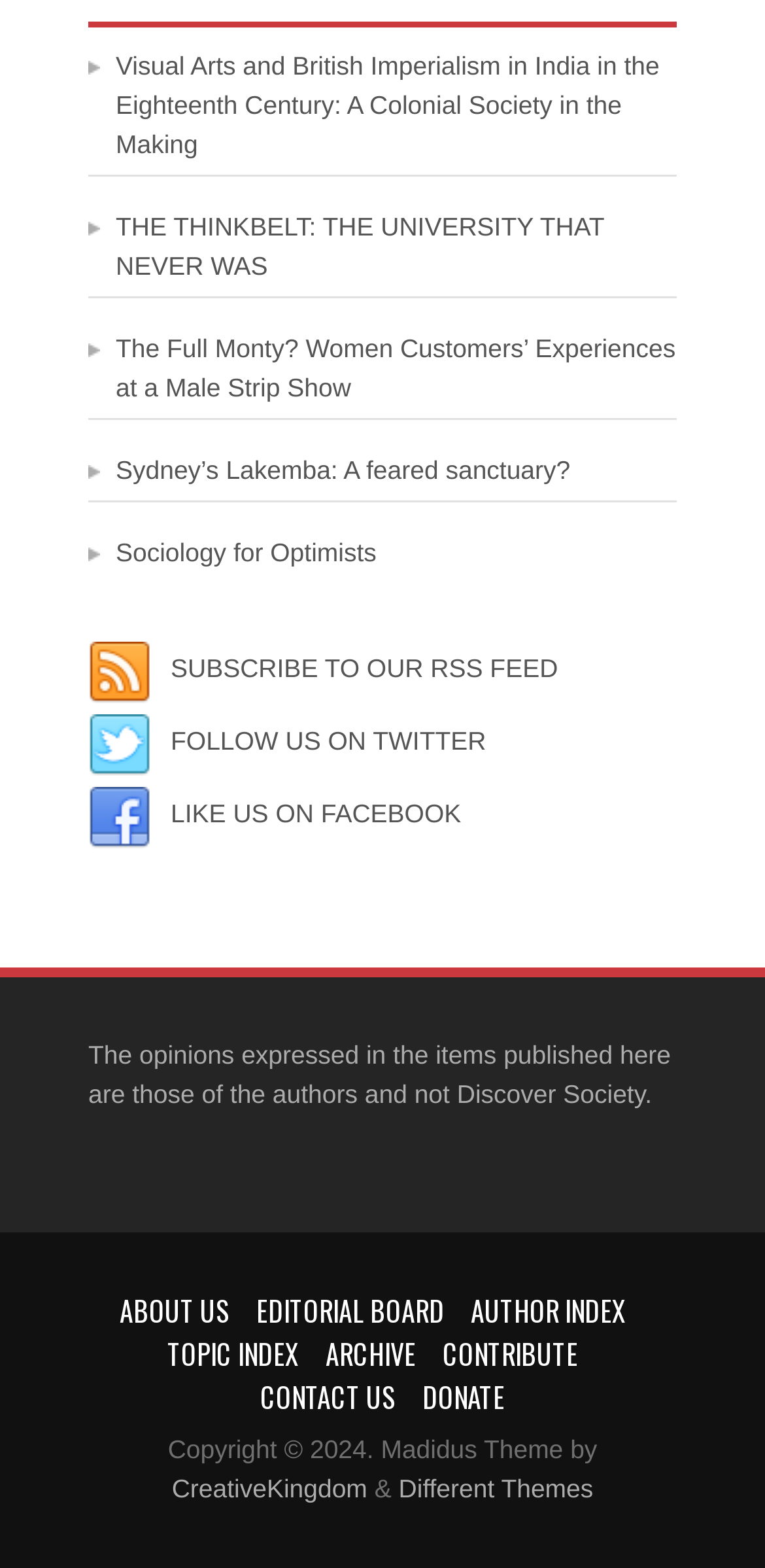What is the title of the first article?
Observe the image and answer the question with a one-word or short phrase response.

Visual Arts and British Imperialism in India in the Eighteenth Century